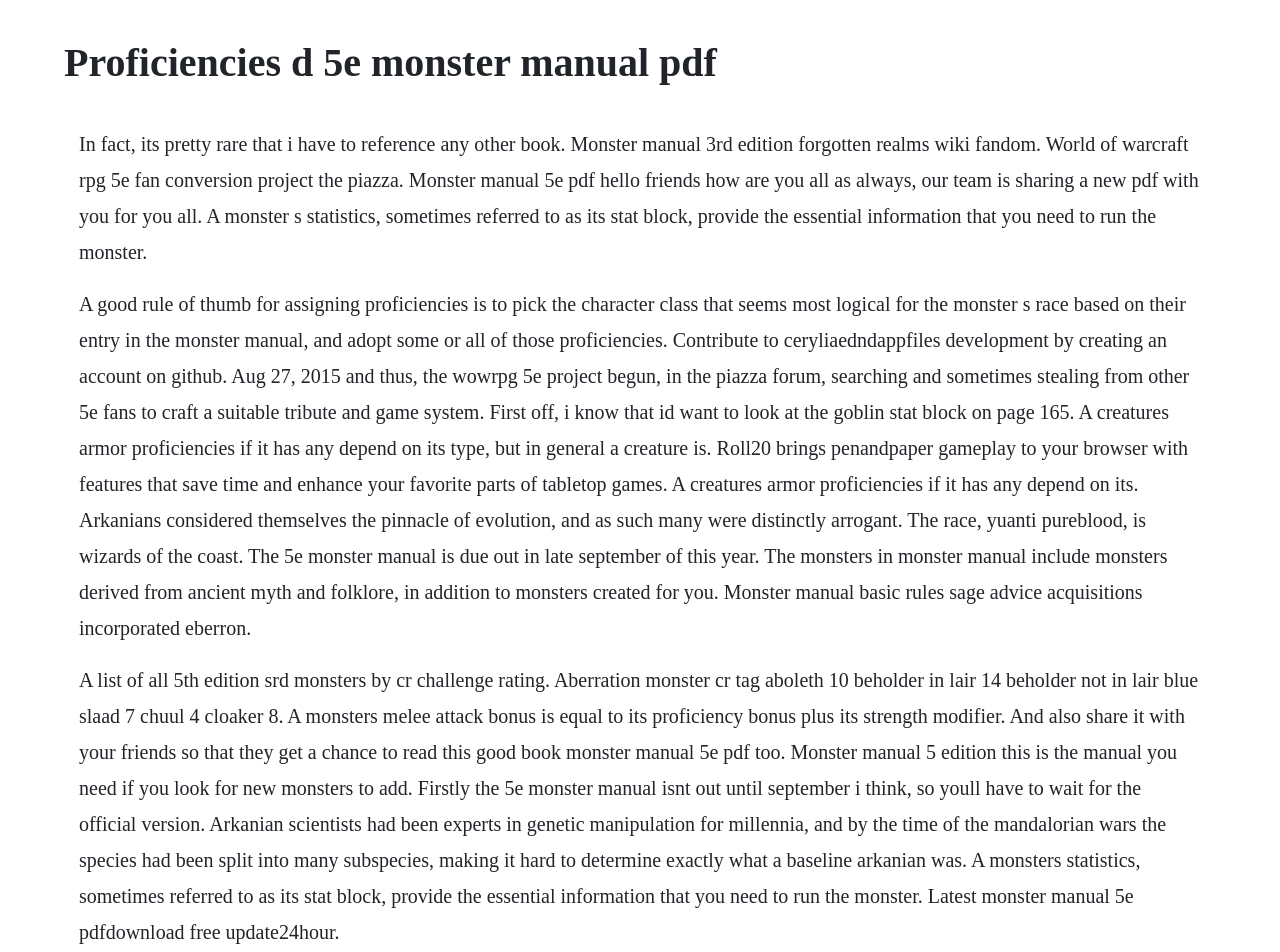Determine the primary headline of the webpage.

Proficiencies d 5e monster manual pdf